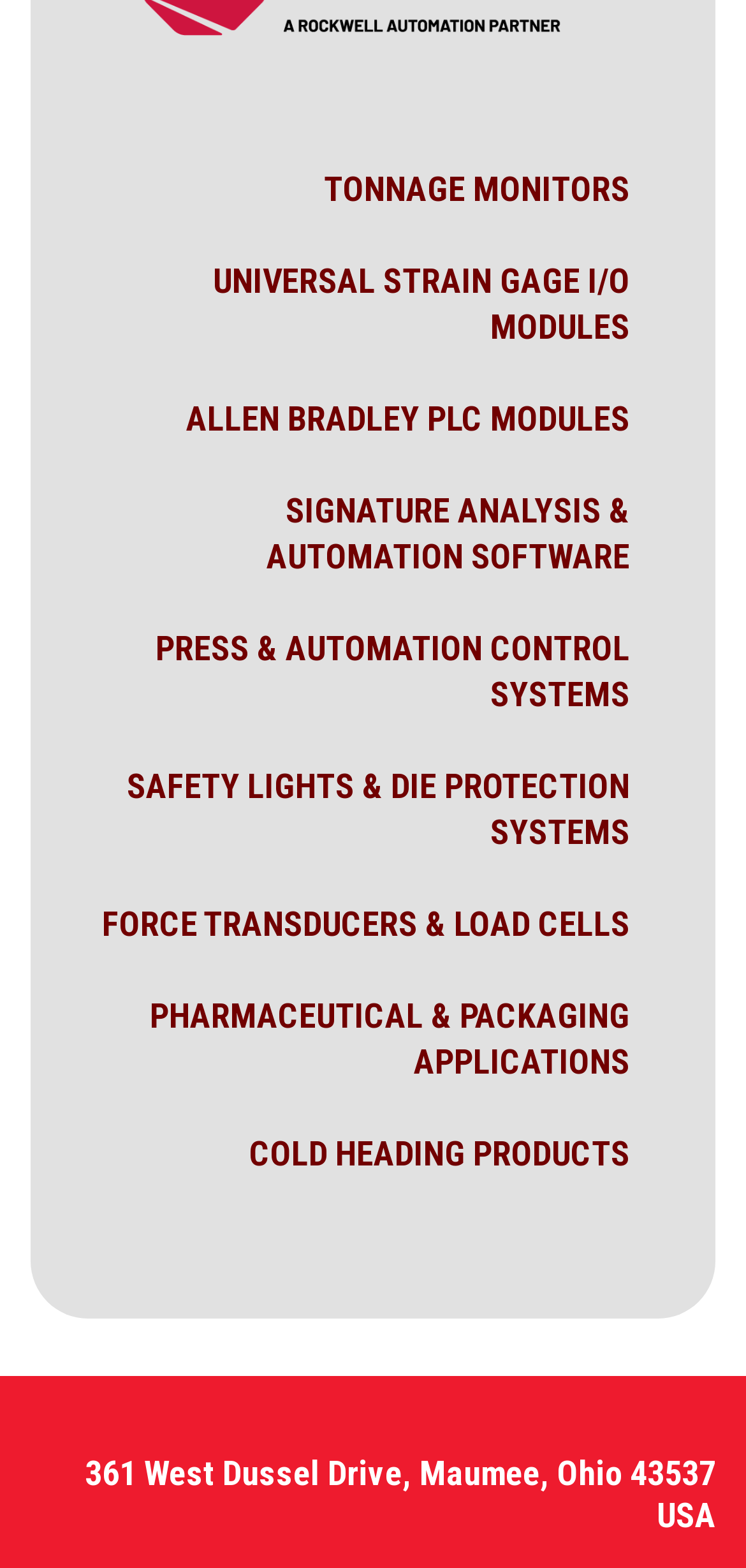Show the bounding box coordinates of the element that should be clicked to complete the task: "Learn about PHARMACEUTICAL & PACKAGING APPLICATIONS".

[0.13, 0.633, 0.845, 0.692]